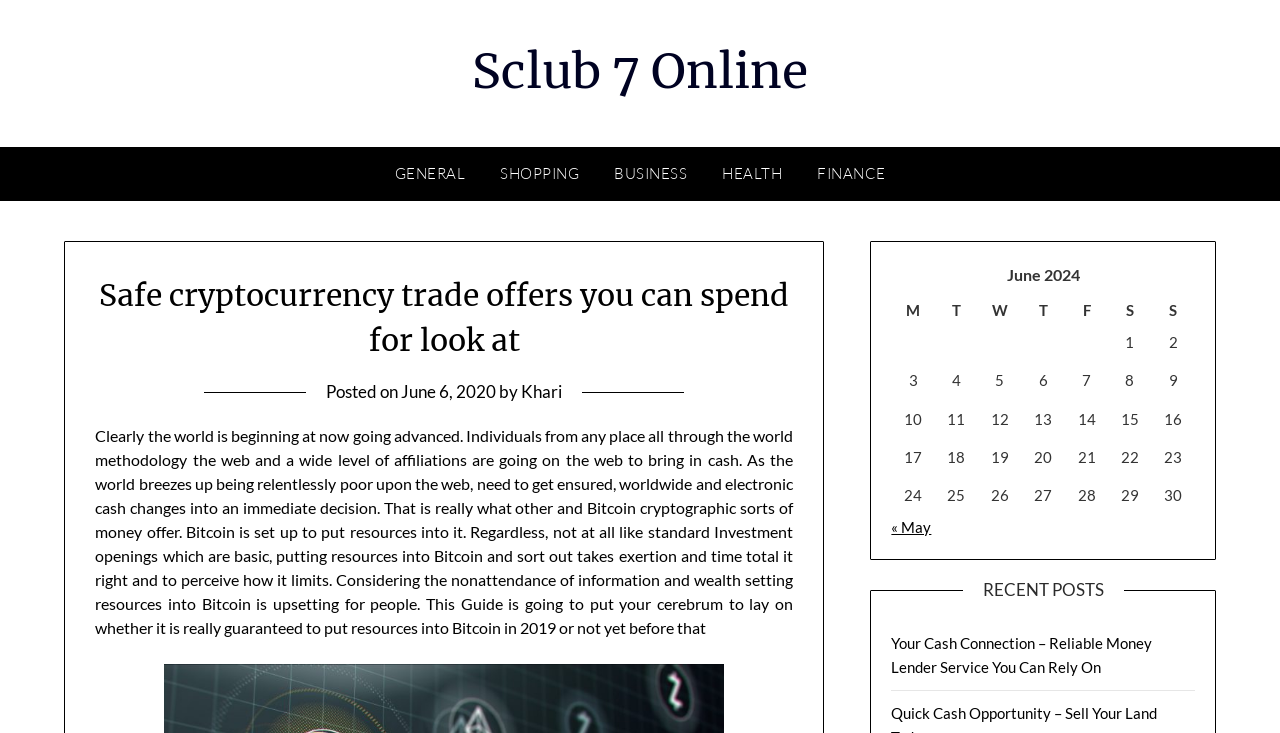Find the UI element described as: "Sclub 7 Online" and predict its bounding box coordinates. Ensure the coordinates are four float numbers between 0 and 1, [left, top, right, bottom].

[0.369, 0.056, 0.631, 0.138]